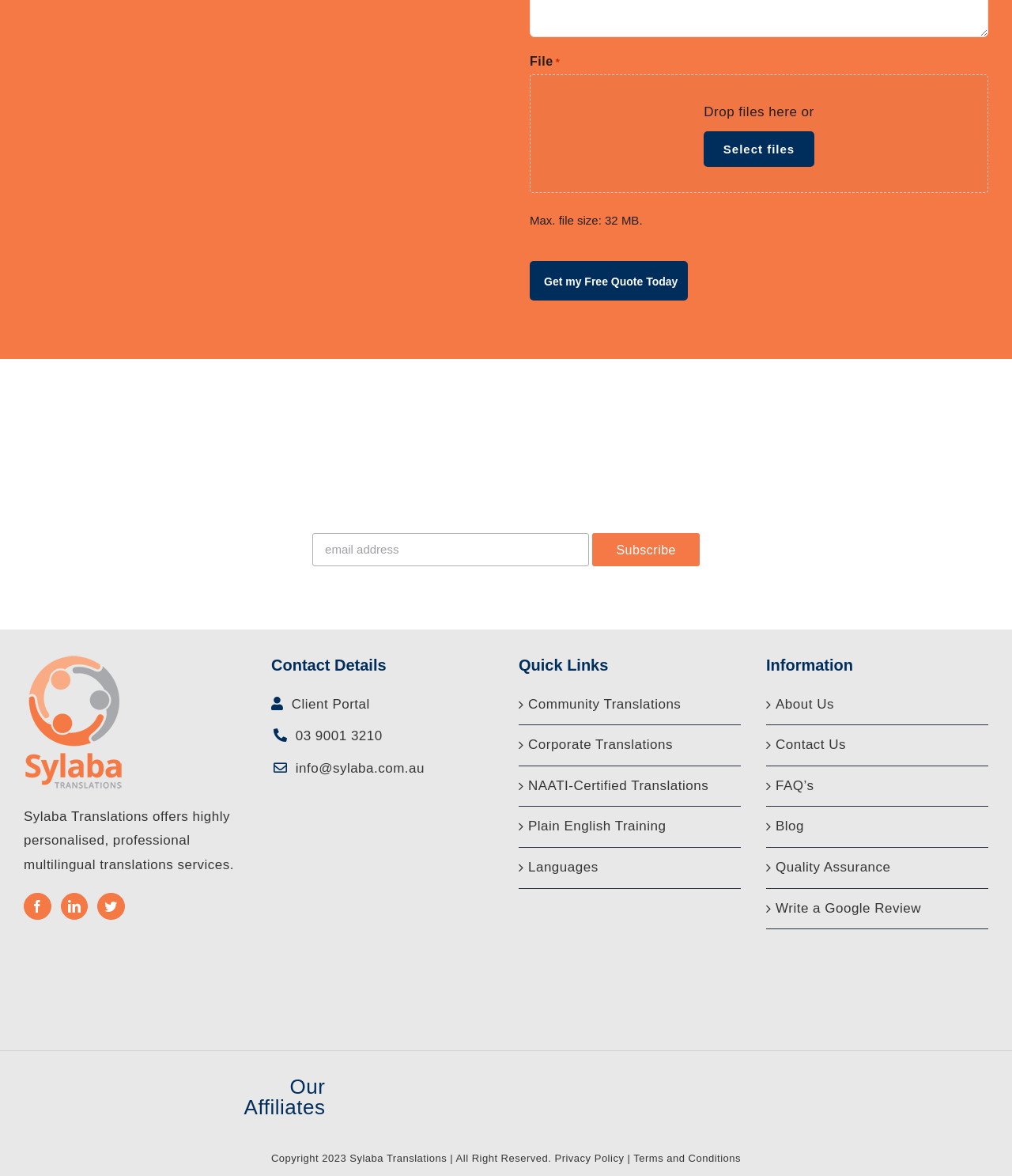Identify the bounding box coordinates necessary to click and complete the given instruction: "Contact Sylaba Translations".

[0.284, 0.62, 0.378, 0.632]